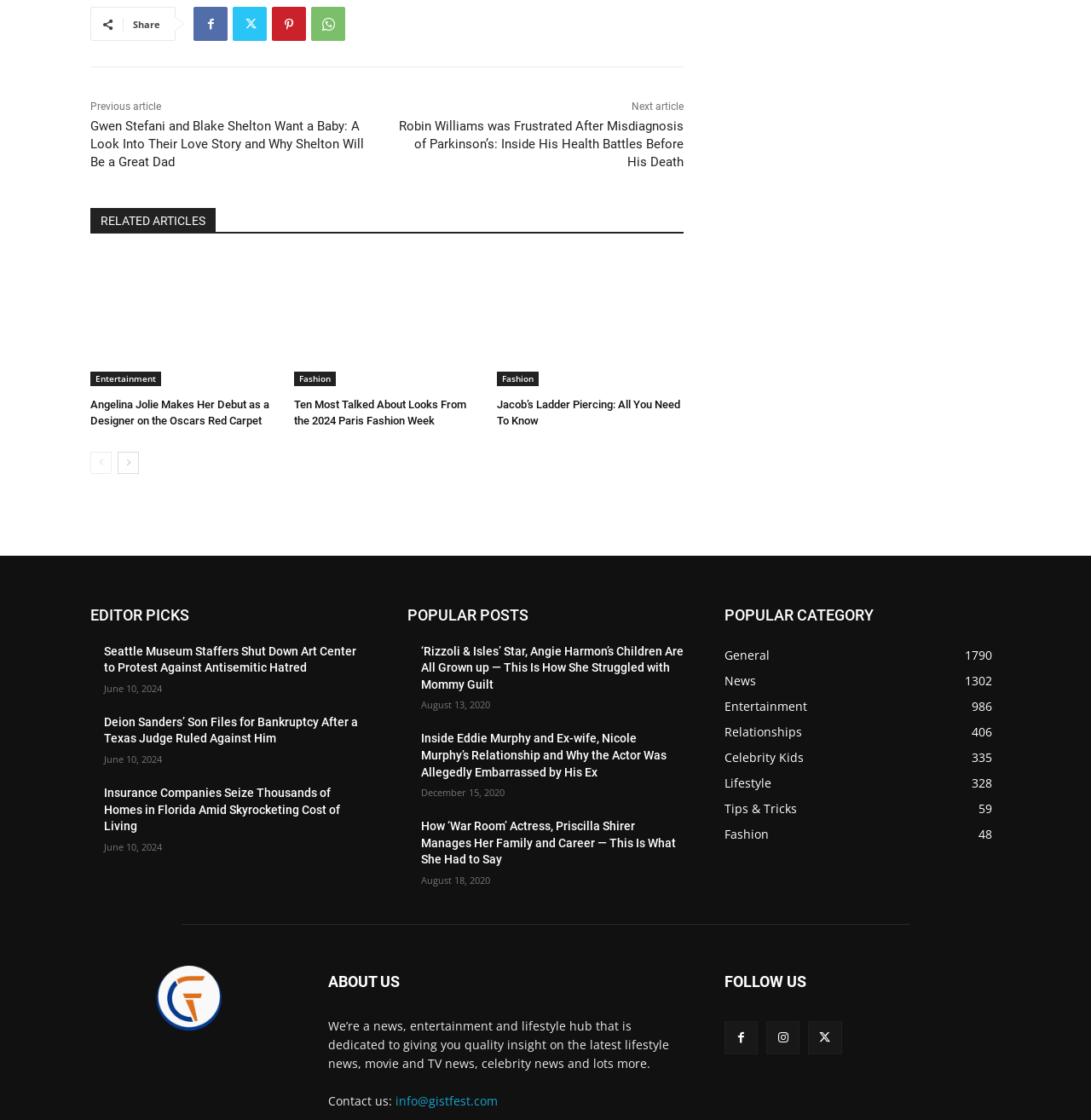Provide a short answer to the following question with just one word or phrase: How many popular posts are listed on this webpage?

4